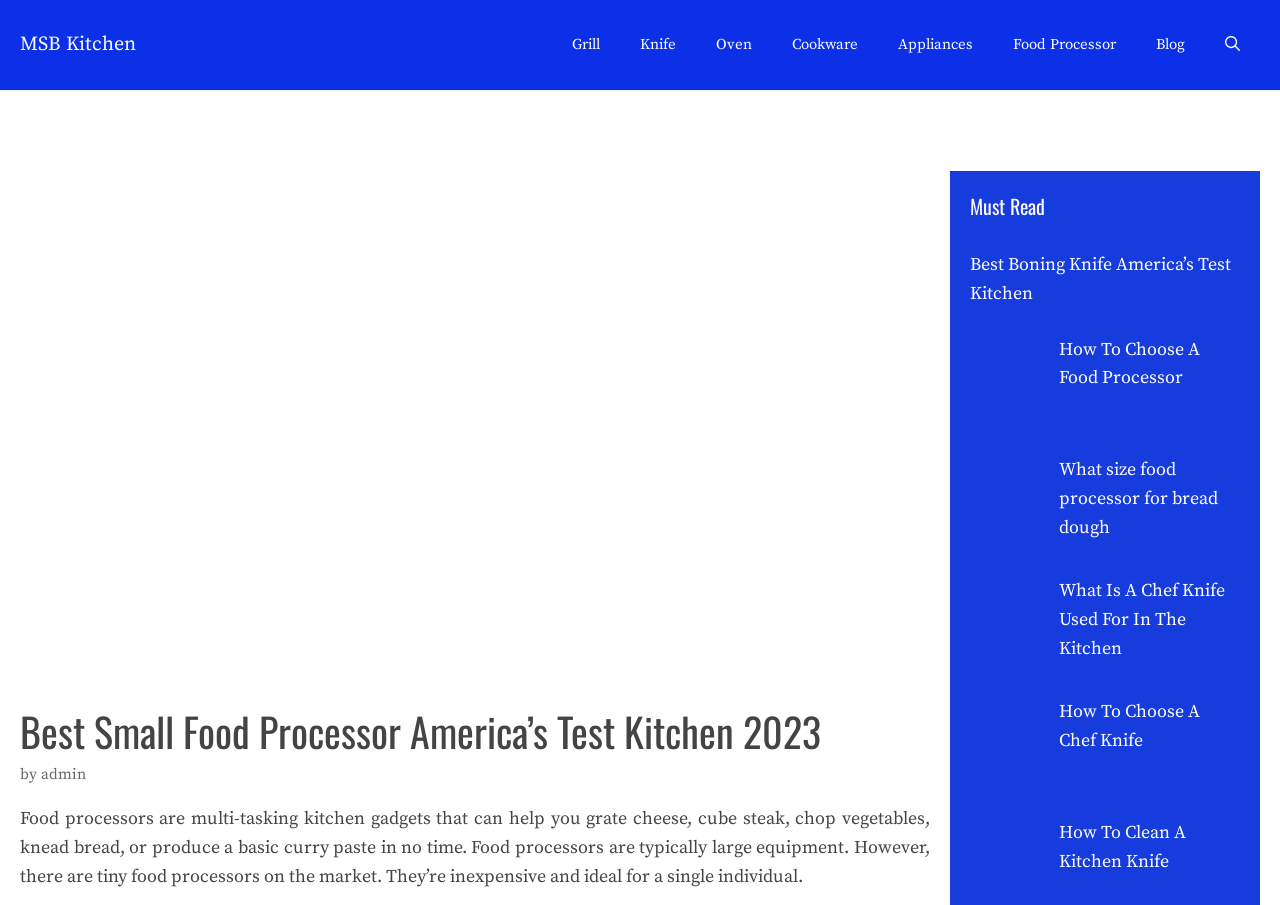Using the webpage screenshot and the element description aria-label="Open Search Bar", determine the bounding box coordinates. Specify the coordinates in the format (top-left x, top-left y, bottom-right x, bottom-right y) with values ranging from 0 to 1.

[0.941, 0.033, 0.984, 0.066]